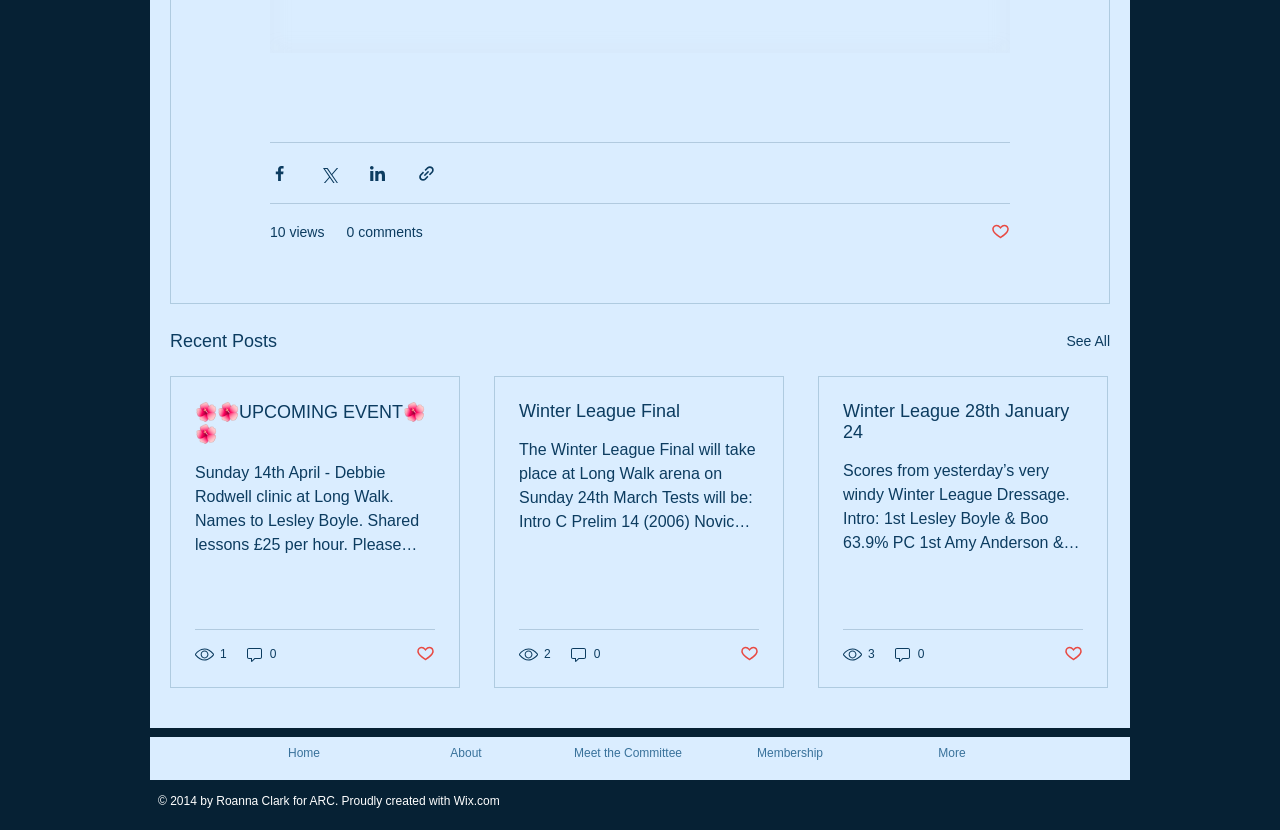What is the title of the first article?
Examine the image and give a concise answer in one word or a short phrase.

UPCOMING EVENT